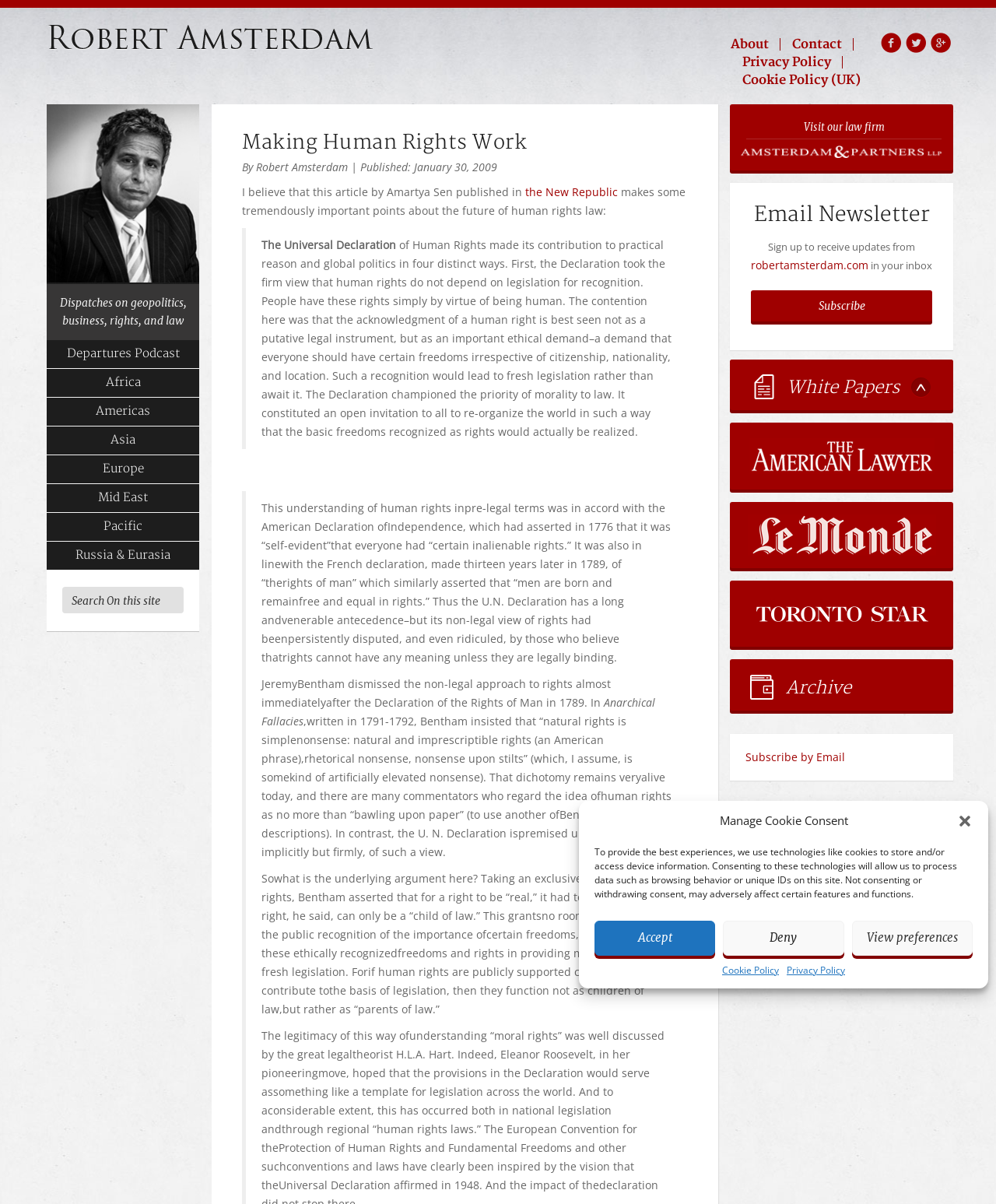Find the bounding box coordinates of the element I should click to carry out the following instruction: "View the archive".

[0.733, 0.548, 0.957, 0.59]